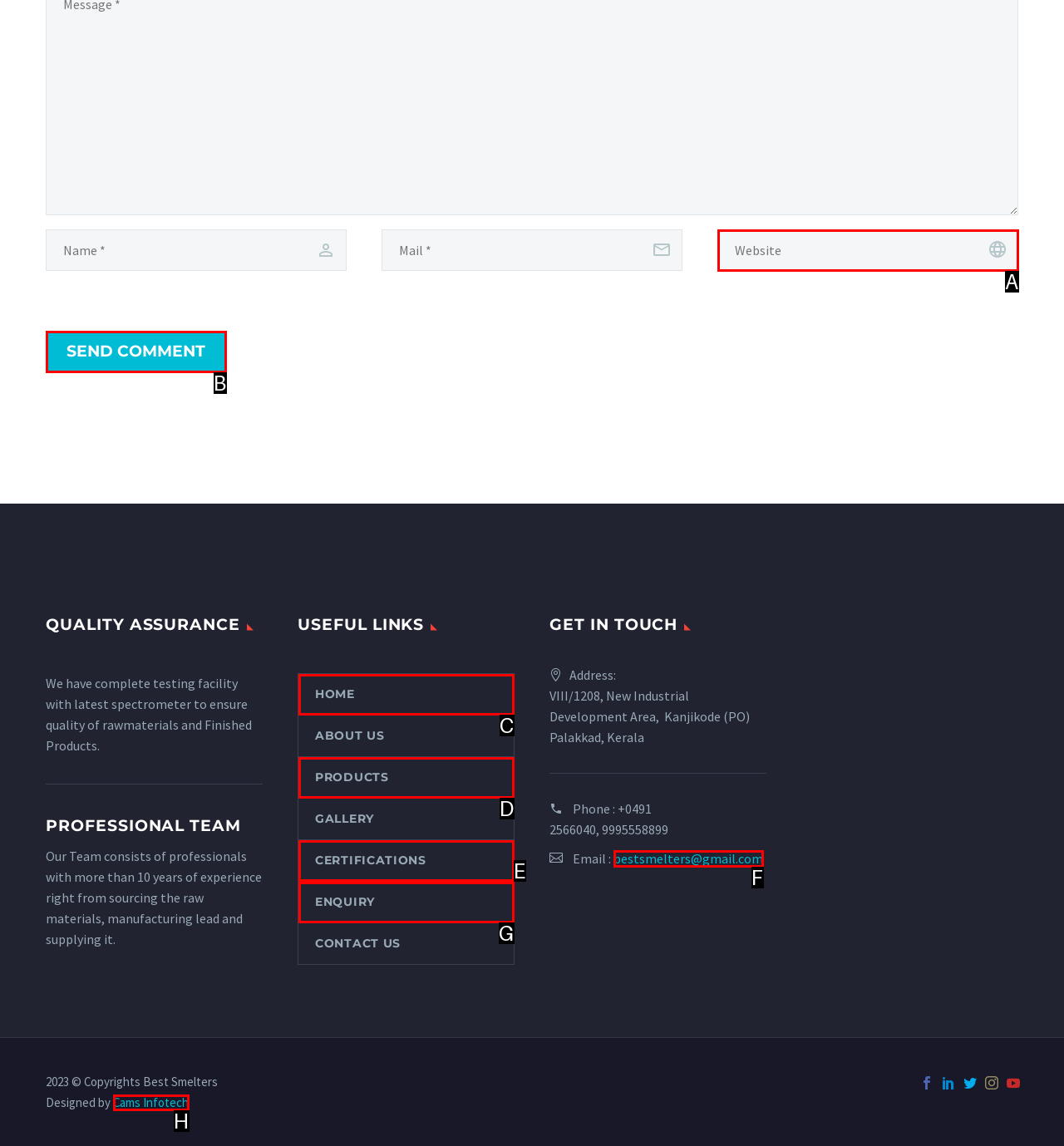Identify the letter of the UI element that fits the description: bestsmelters@gmail.com
Respond with the letter of the option directly.

F